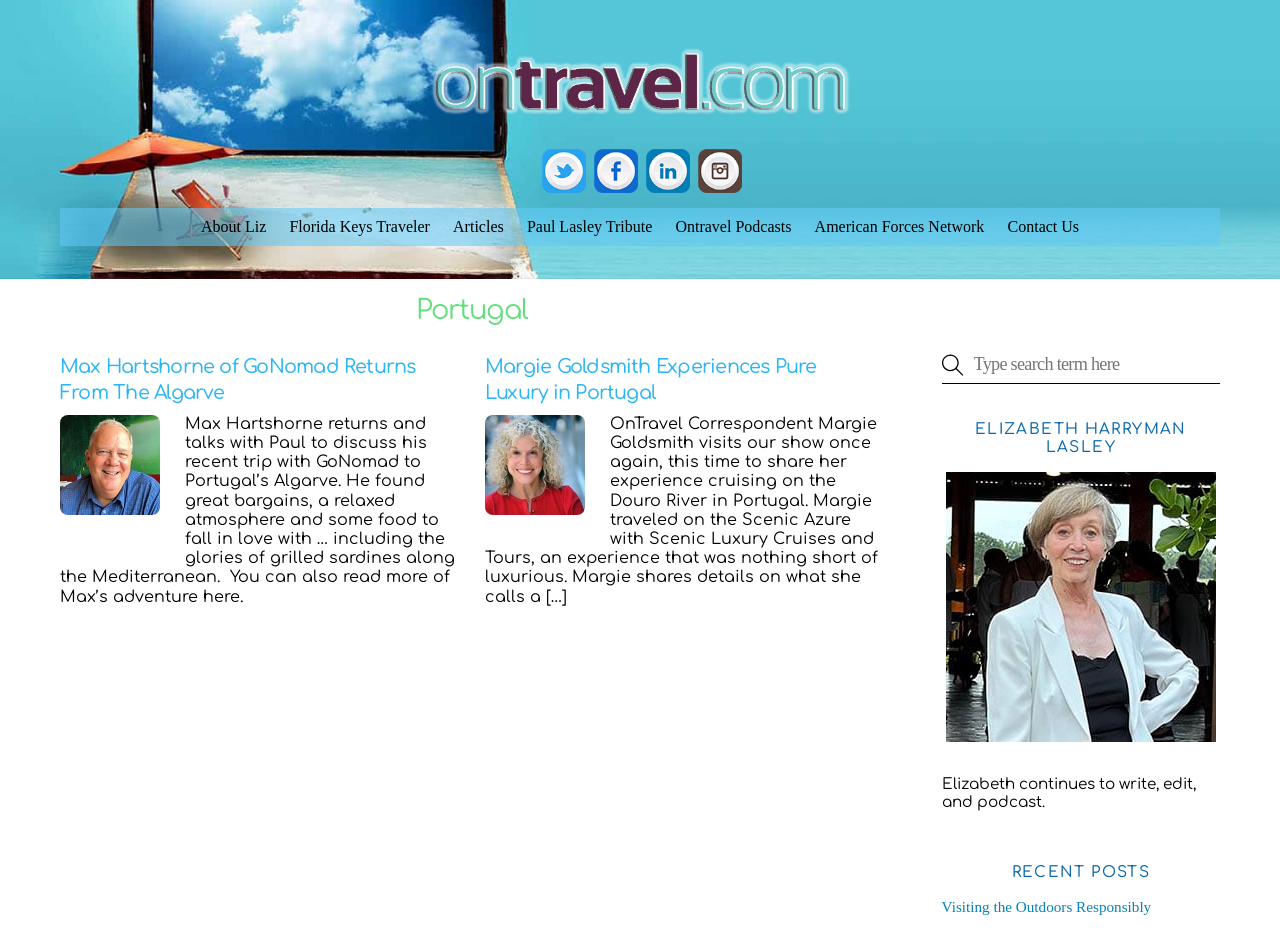Point out the bounding box coordinates of the section to click in order to follow this instruction: "Contact Us".

[0.78, 0.224, 0.851, 0.265]